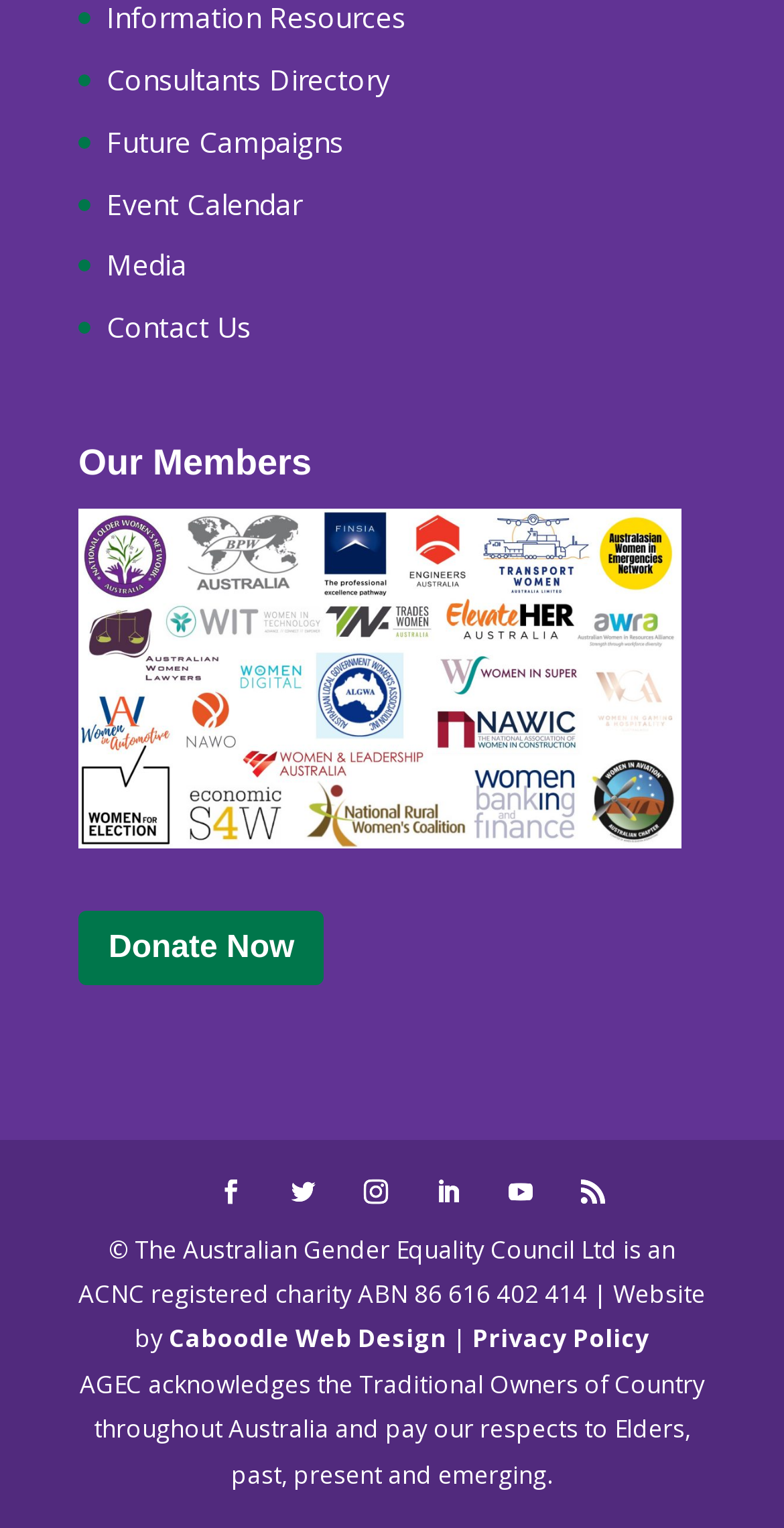Respond with a single word or phrase:
What is the purpose of the 'Donate Now' button?

To donate to the organization